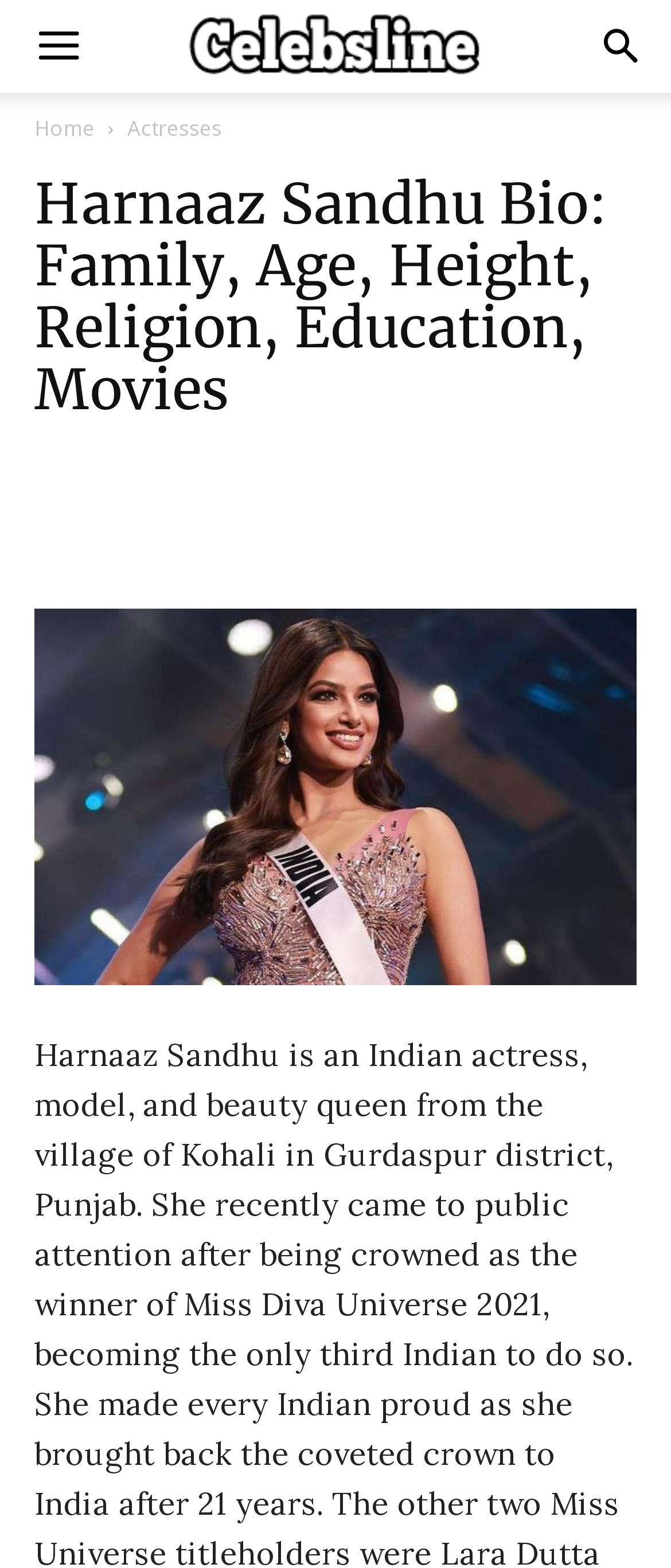Answer the question using only one word or a concise phrase: How many social media links are available?

3